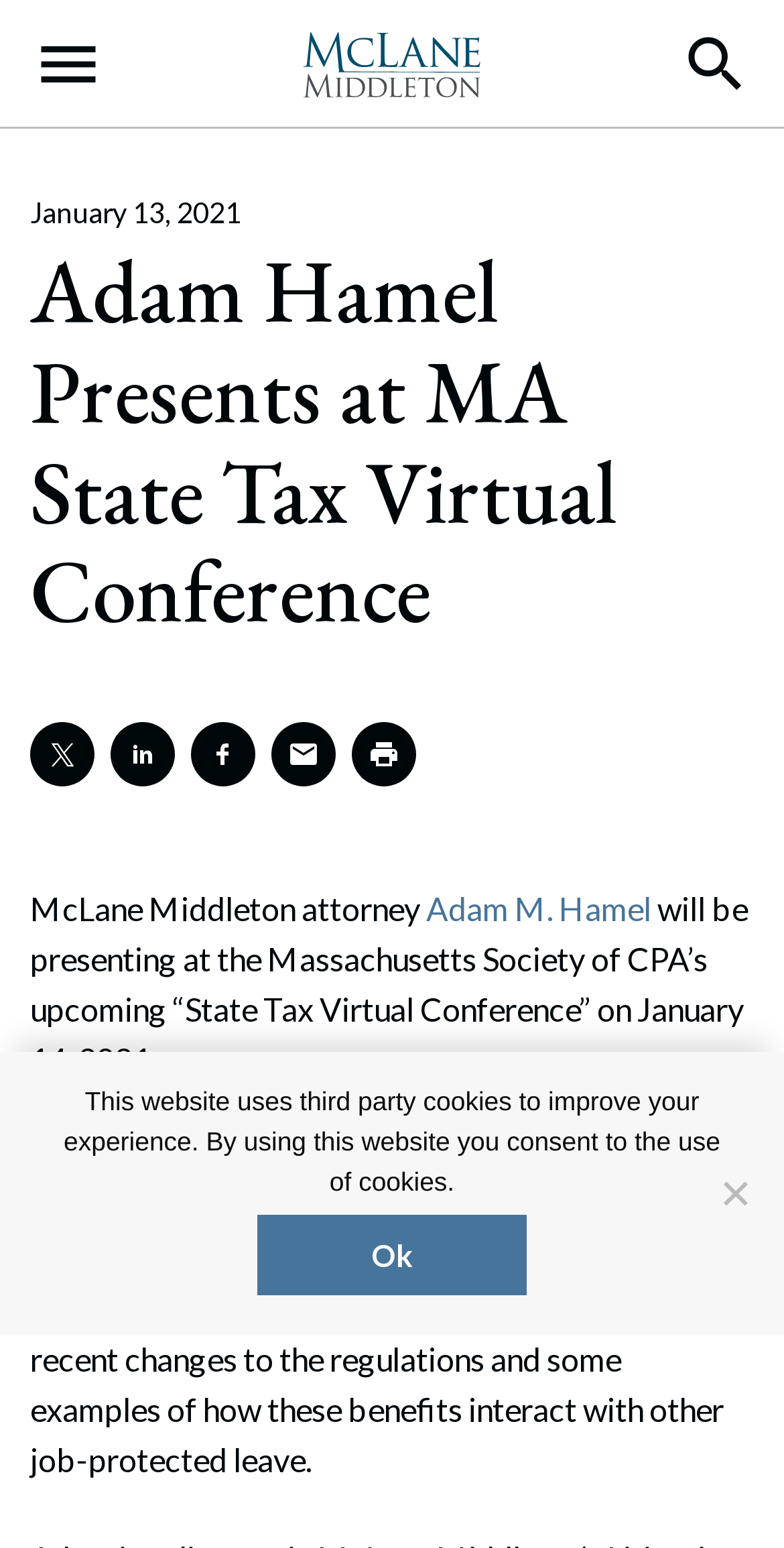Given the webpage screenshot, identify the bounding box of the UI element that matches this description: "parent_node: Search name="s" placeholder="Search McLane"".

[0.038, 0.43, 0.831, 0.516]